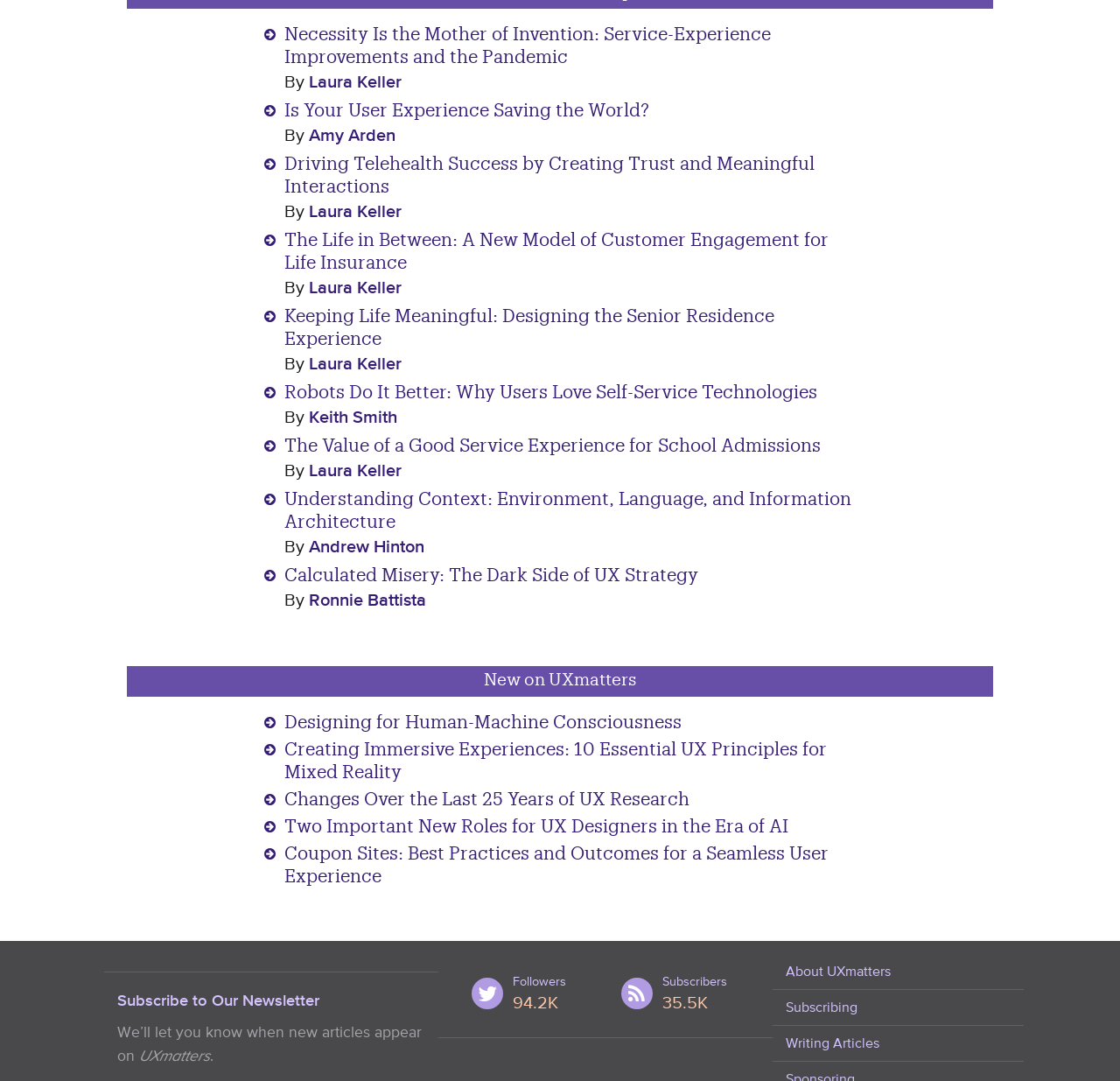Answer the question with a single word or phrase: 
What is the number of Twitter followers?

94.2K